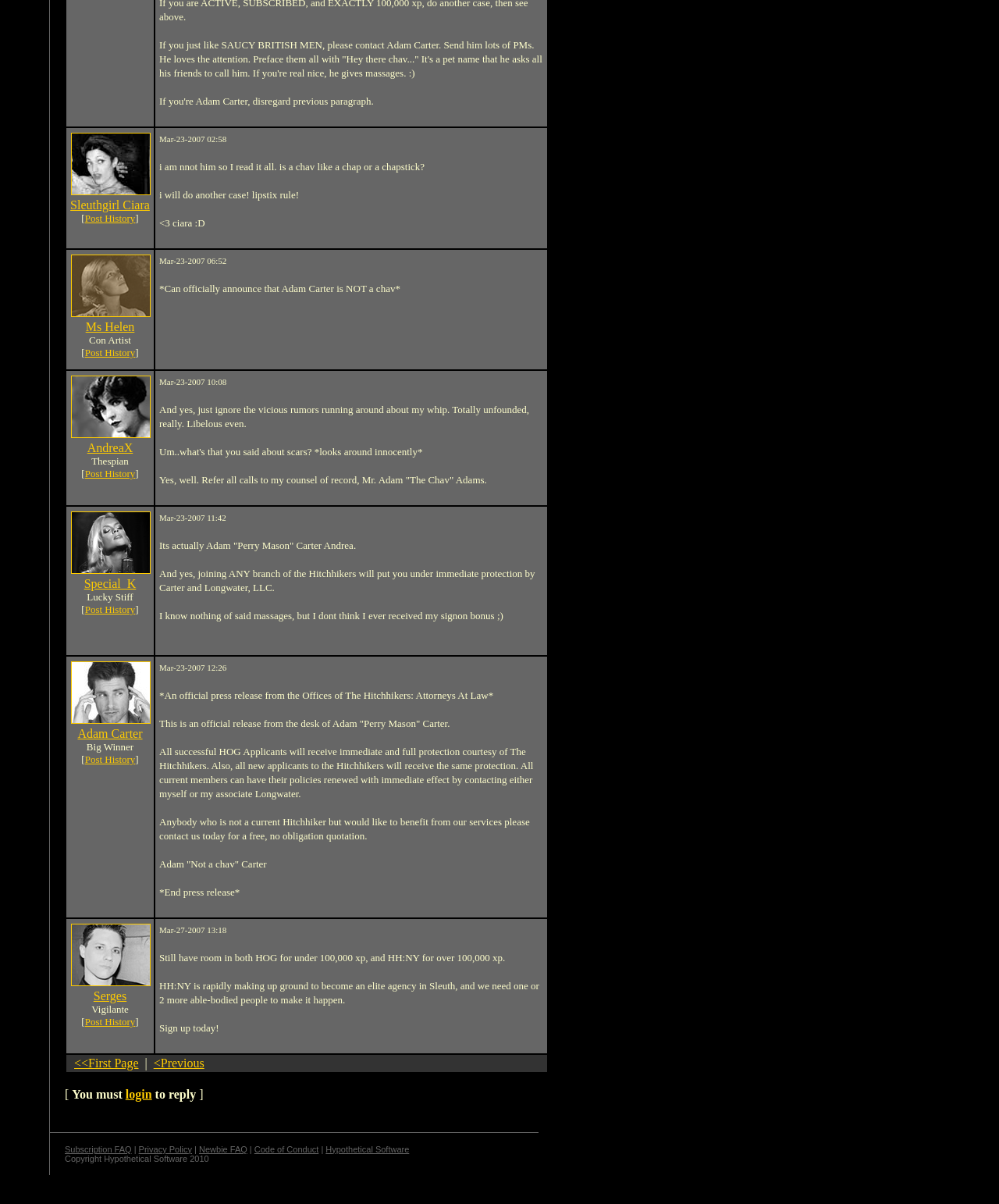Locate the bounding box coordinates of the element's region that should be clicked to carry out the following instruction: "Contact Adam Carter". The coordinates need to be four float numbers between 0 and 1, i.e., [left, top, right, bottom].

[0.159, 0.032, 0.543, 0.065]